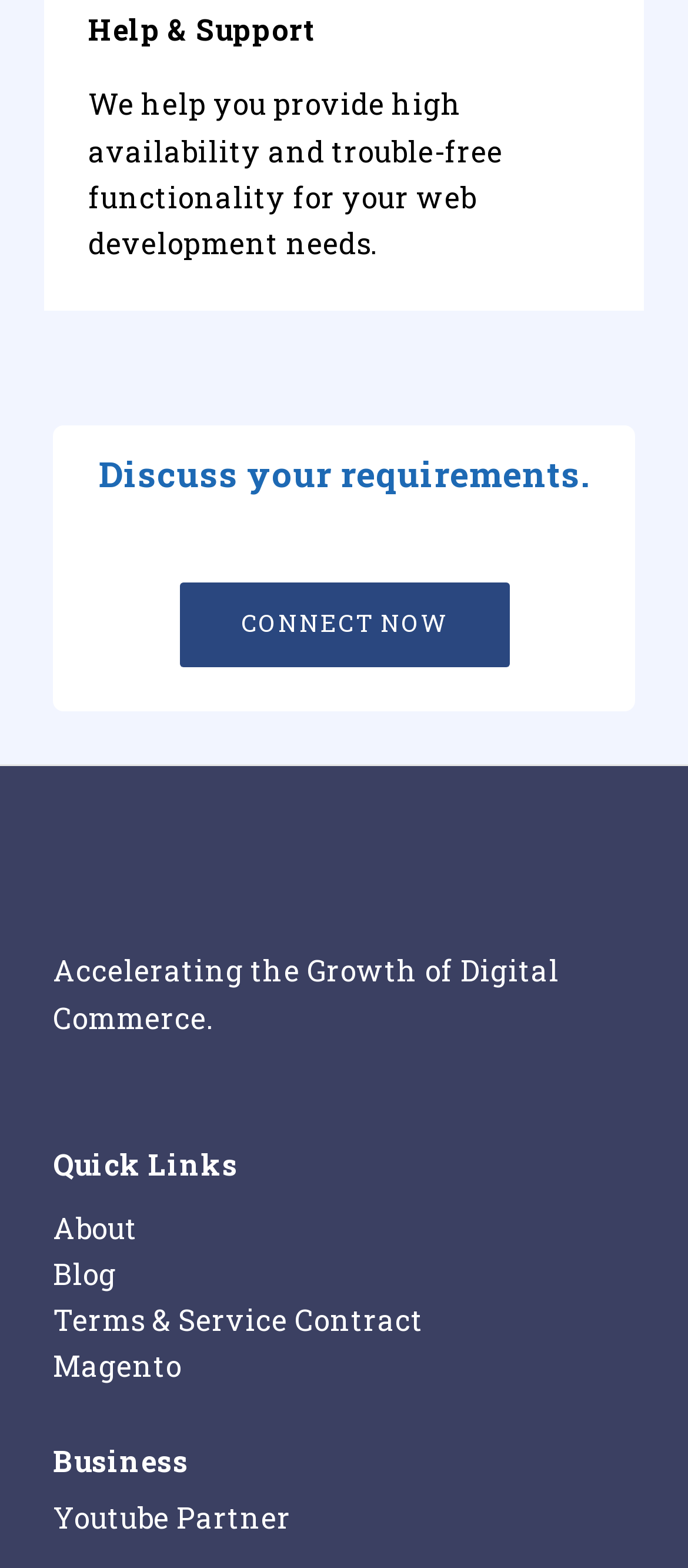Provide the bounding box coordinates of the HTML element this sentence describes: "Terms & Service Contract".

[0.077, 0.83, 0.615, 0.854]